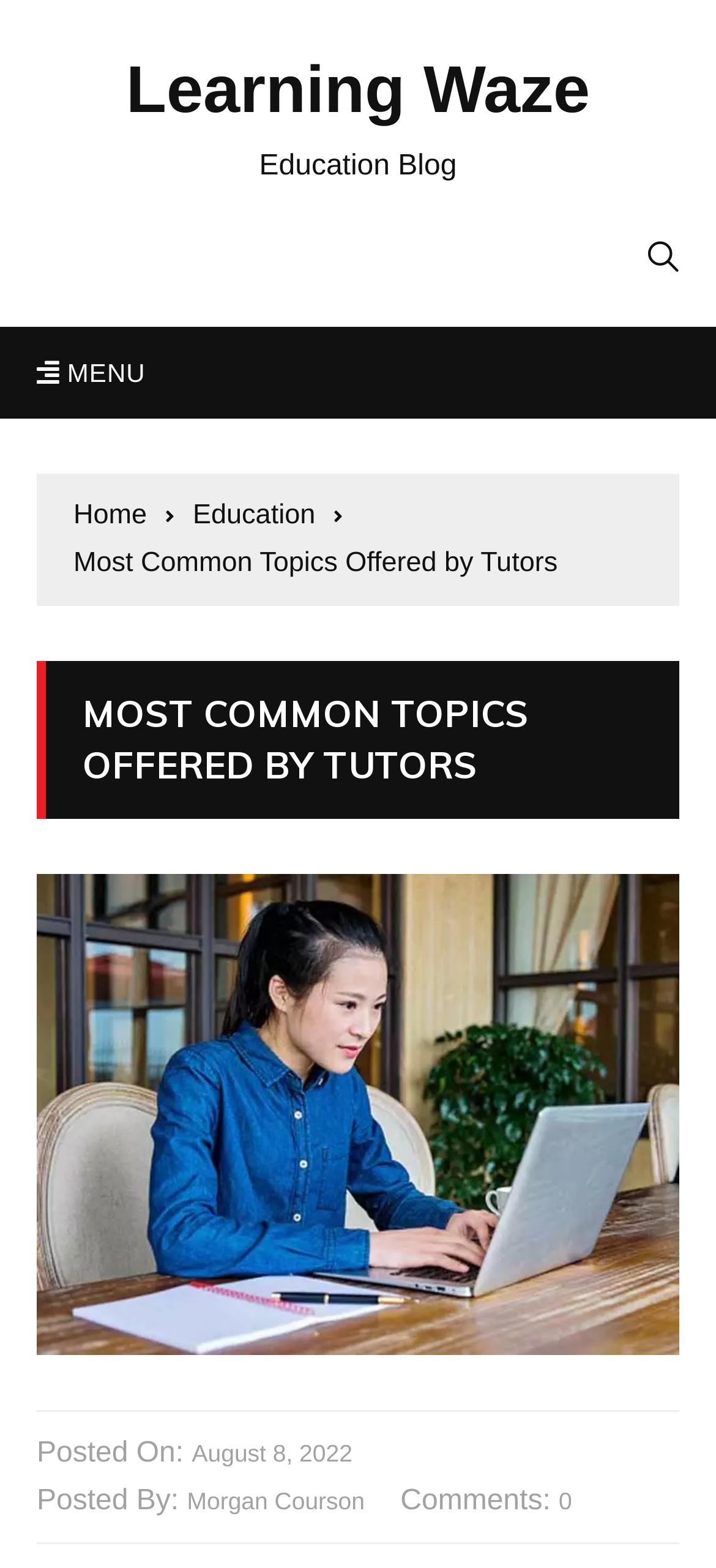Indicate the bounding box coordinates of the clickable region to achieve the following instruction: "view education topics."

[0.269, 0.315, 0.479, 0.344]